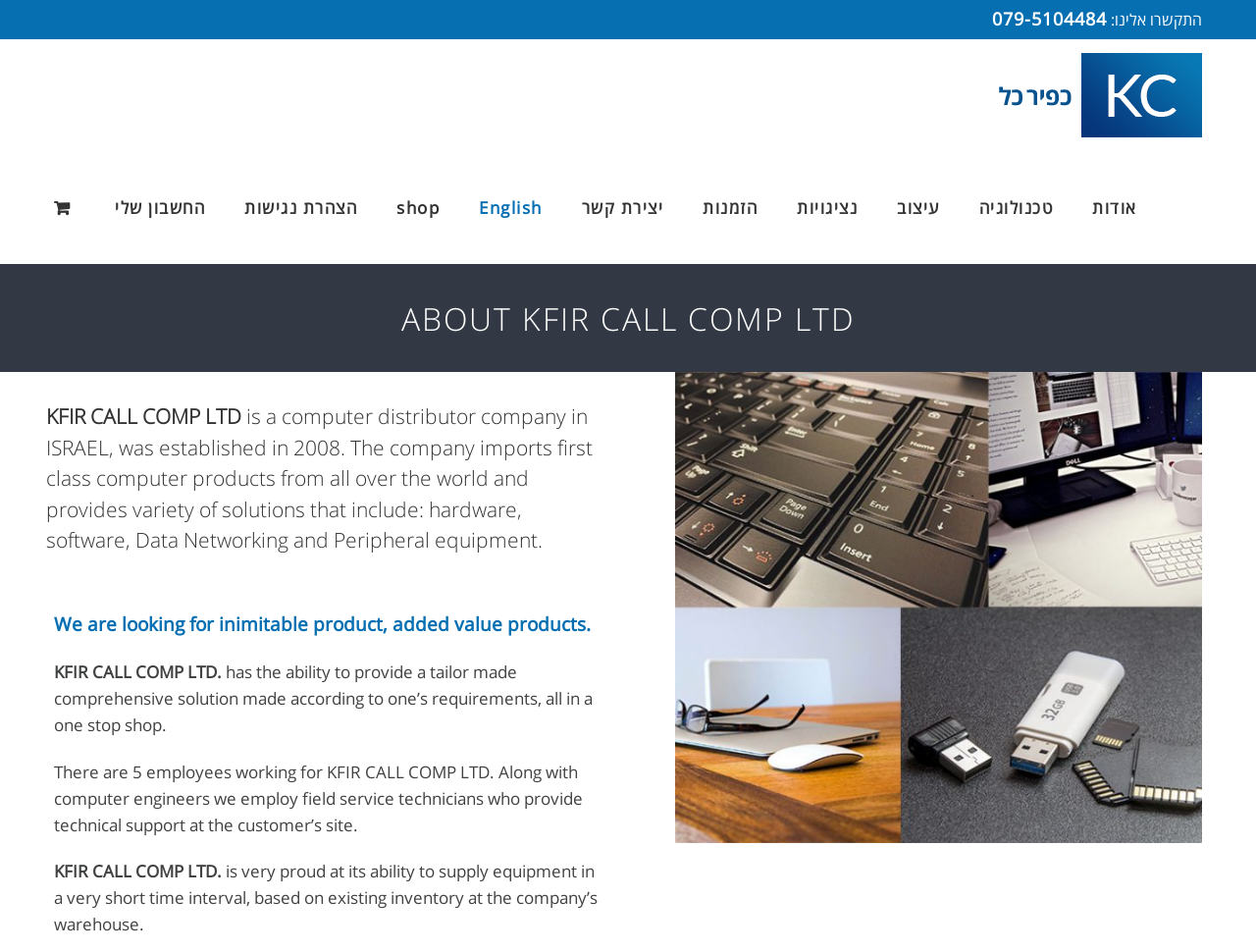Please find and report the bounding box coordinates of the element to click in order to perform the following action: "Navigate to 'אודות' page". The coordinates should be expressed as four float numbers between 0 and 1, in the format [left, top, right, bottom].

[0.87, 0.159, 0.905, 0.276]